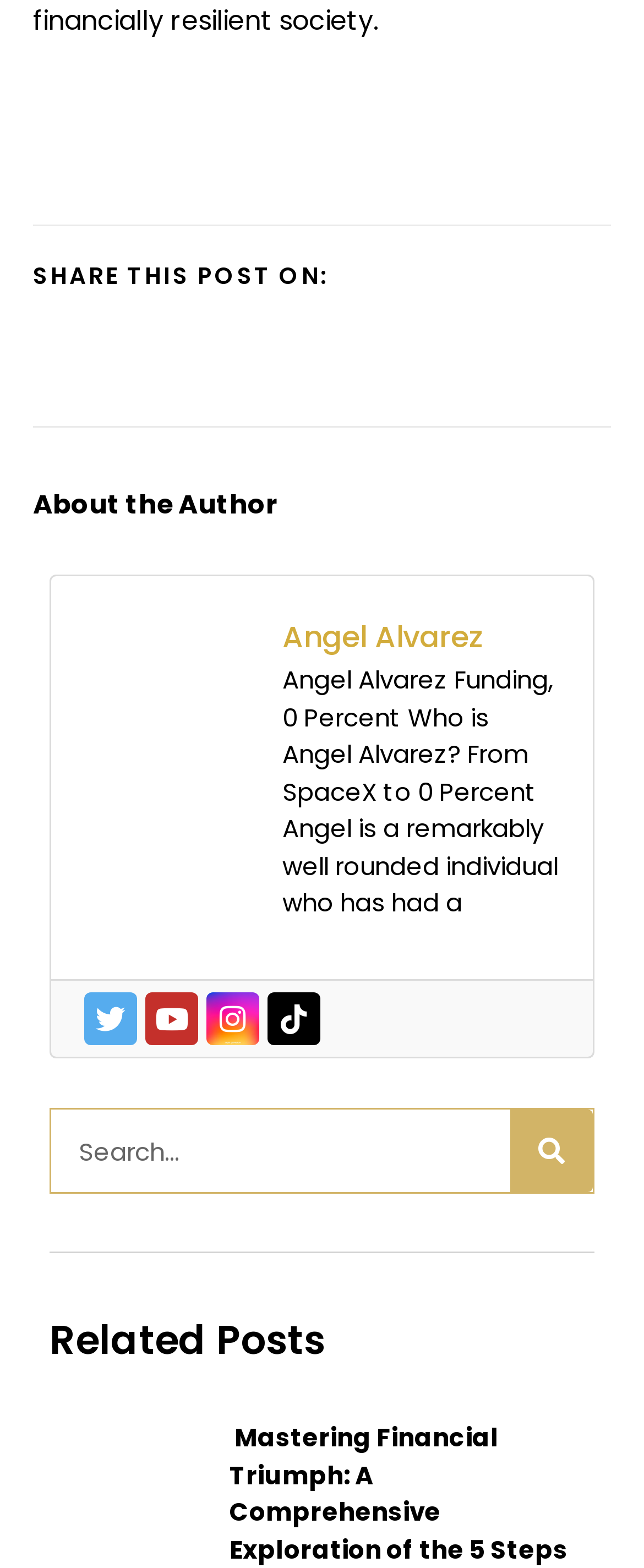Specify the bounding box coordinates of the area to click in order to follow the given instruction: "Share this post on Facebook."

[0.179, 0.198, 0.282, 0.241]